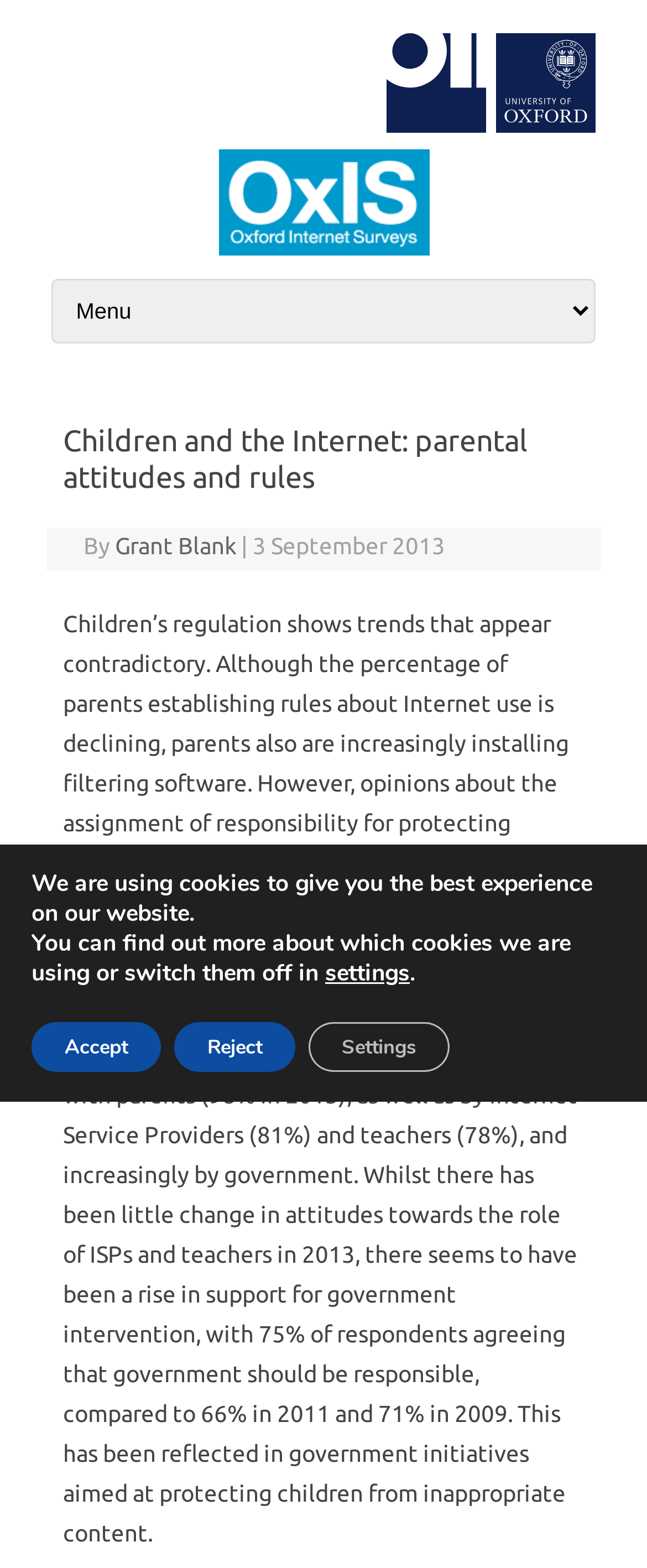Identify and extract the main heading of the webpage.

Children and the Internet: parental attitudes and rules